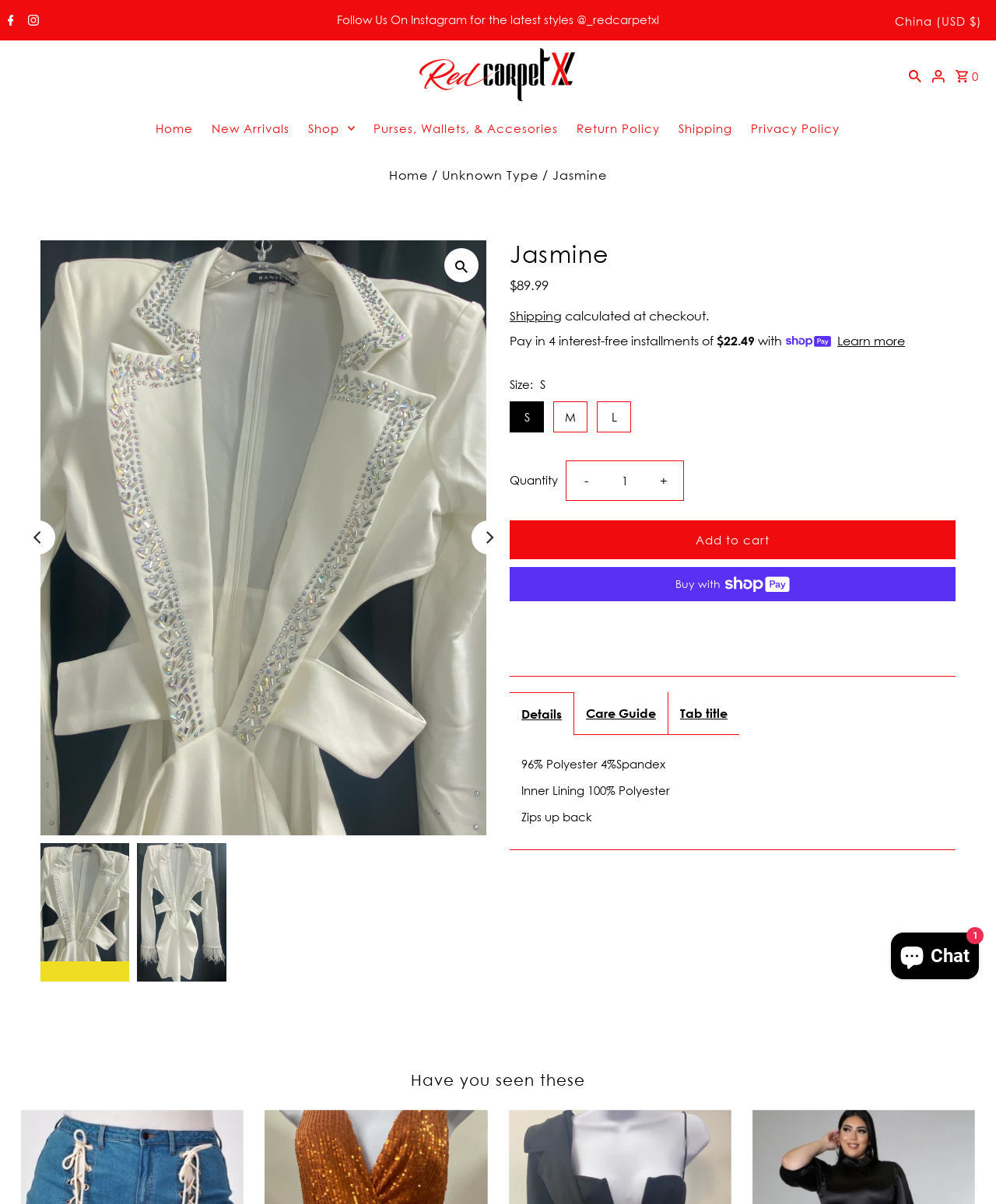Determine the bounding box coordinates of the section I need to click to execute the following instruction: "Read about Tibet Info". Provide the coordinates as four float numbers between 0 and 1, i.e., [left, top, right, bottom].

None